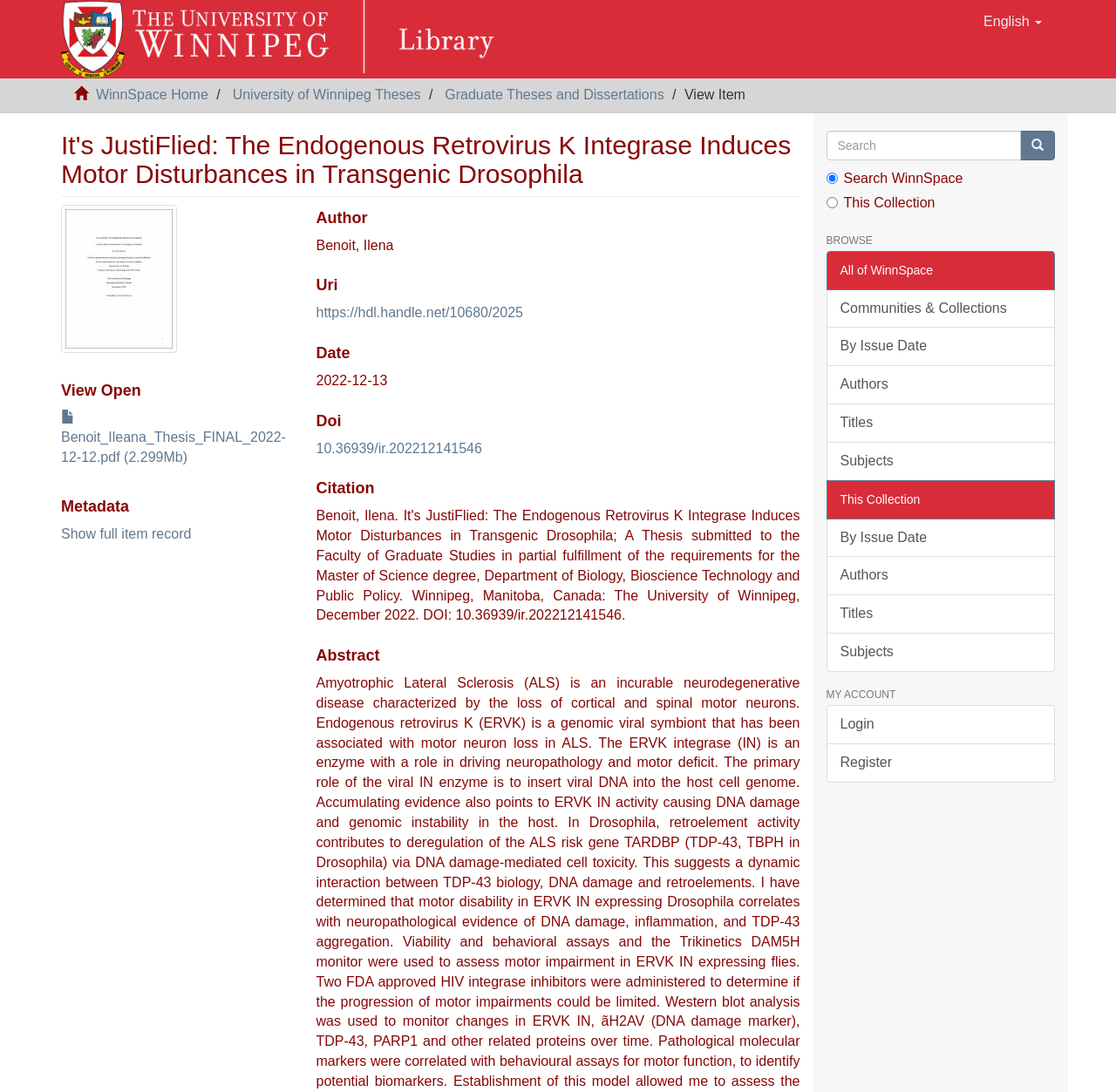Show me the bounding box coordinates of the clickable region to achieve the task as per the instruction: "Login to my account".

[0.74, 0.646, 0.945, 0.682]